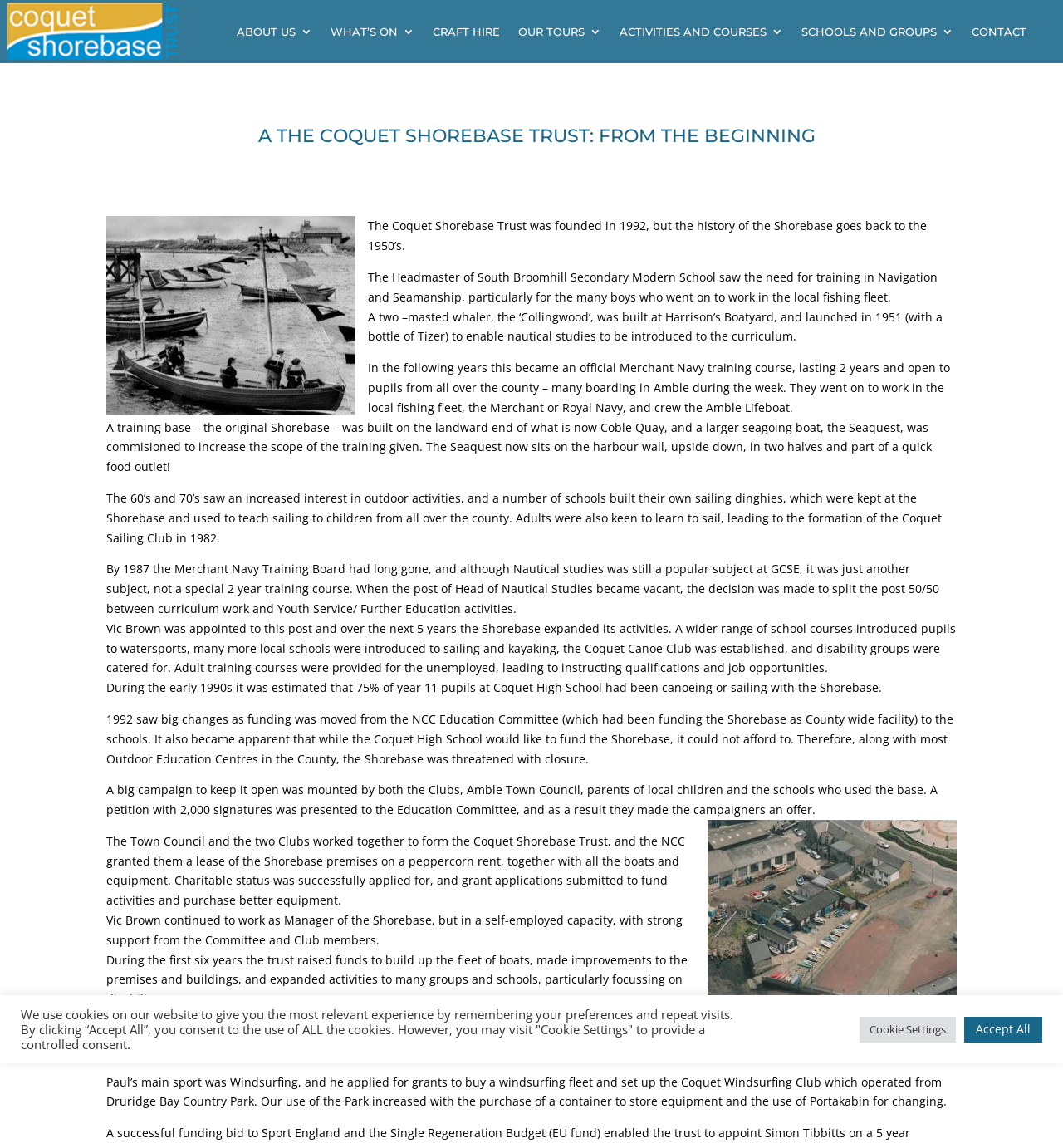Given the description "Schools and Groups", determine the bounding box of the corresponding UI element.

[0.754, 0.0, 0.897, 0.055]